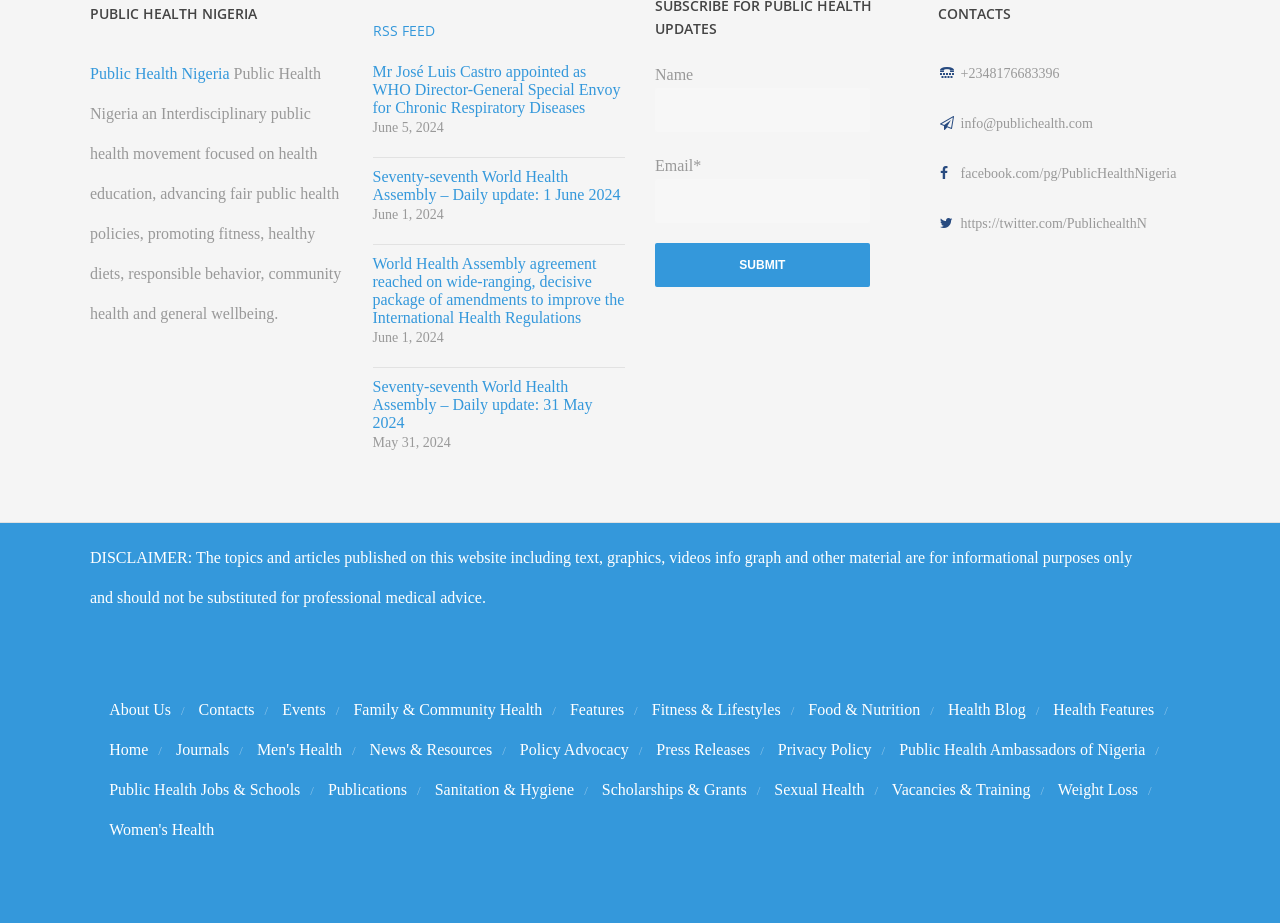Locate the coordinates of the bounding box for the clickable region that fulfills this instruction: "Click the 'About Us' link".

[0.085, 0.76, 0.134, 0.778]